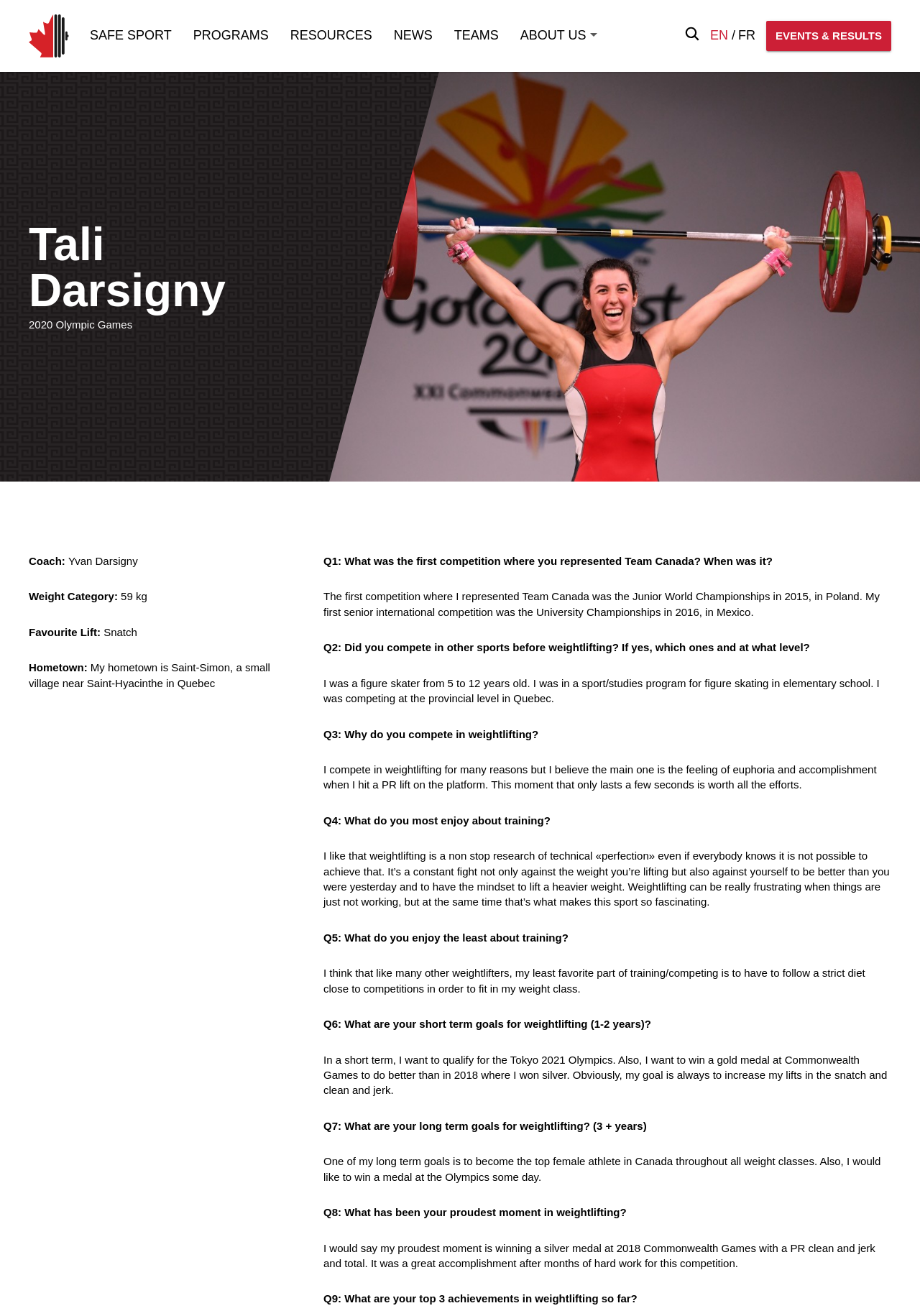Offer a thorough description of the webpage.

The webpage is about Tali Darsigny, a Canadian weightlifter, and features her profile and interview. At the top, there is a heading "WCH WCH WCH" with three identical images of the "WCH" logo. Below this, there are several links to different sections of the website, including "SAFE SPORT", "PROGRAMS", "RESOURCES", "NEWS", "TEAMS", and "ABOUT US". 

To the right of these links, there is a search bar with a magnifying glass icon. Above the search bar, there are two language options, "EN" and "FR". 

Further down the page, there is a heading "Tali Darsigny" followed by a section with a series of questions and answers about her weightlifting career. The questions are labeled "Q1", "Q2", and so on, and the answers provide insight into her experiences, goals, and achievements in the sport. 

The questions cover topics such as her first competition, her reasons for competing in weightlifting, what she enjoys most and least about training, and her short-term and long-term goals. There are also sections that provide additional information about her, including her coach, weight category, favorite lift, and hometown.